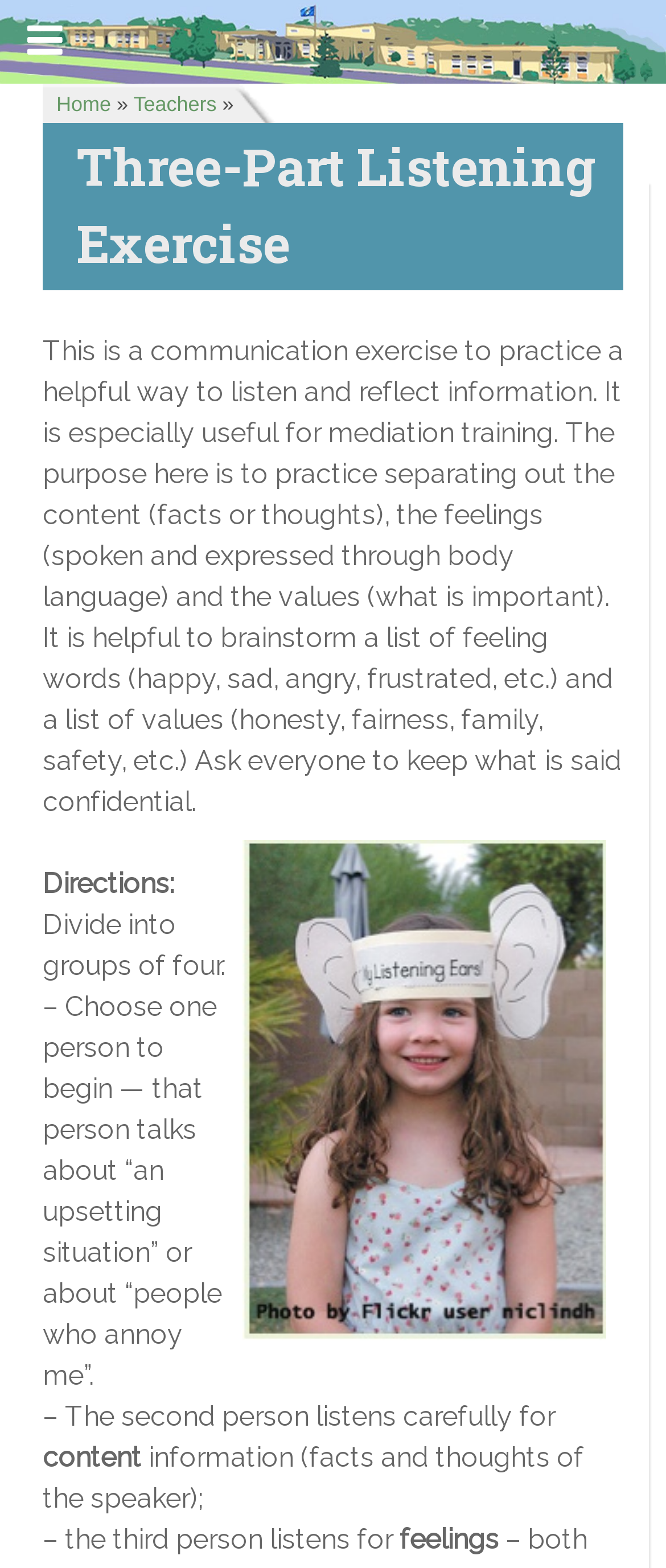Carefully examine the image and provide an in-depth answer to the question: What does the second person listen for?

The second person listens carefully for content, which is the information, facts, and thoughts of the speaker.